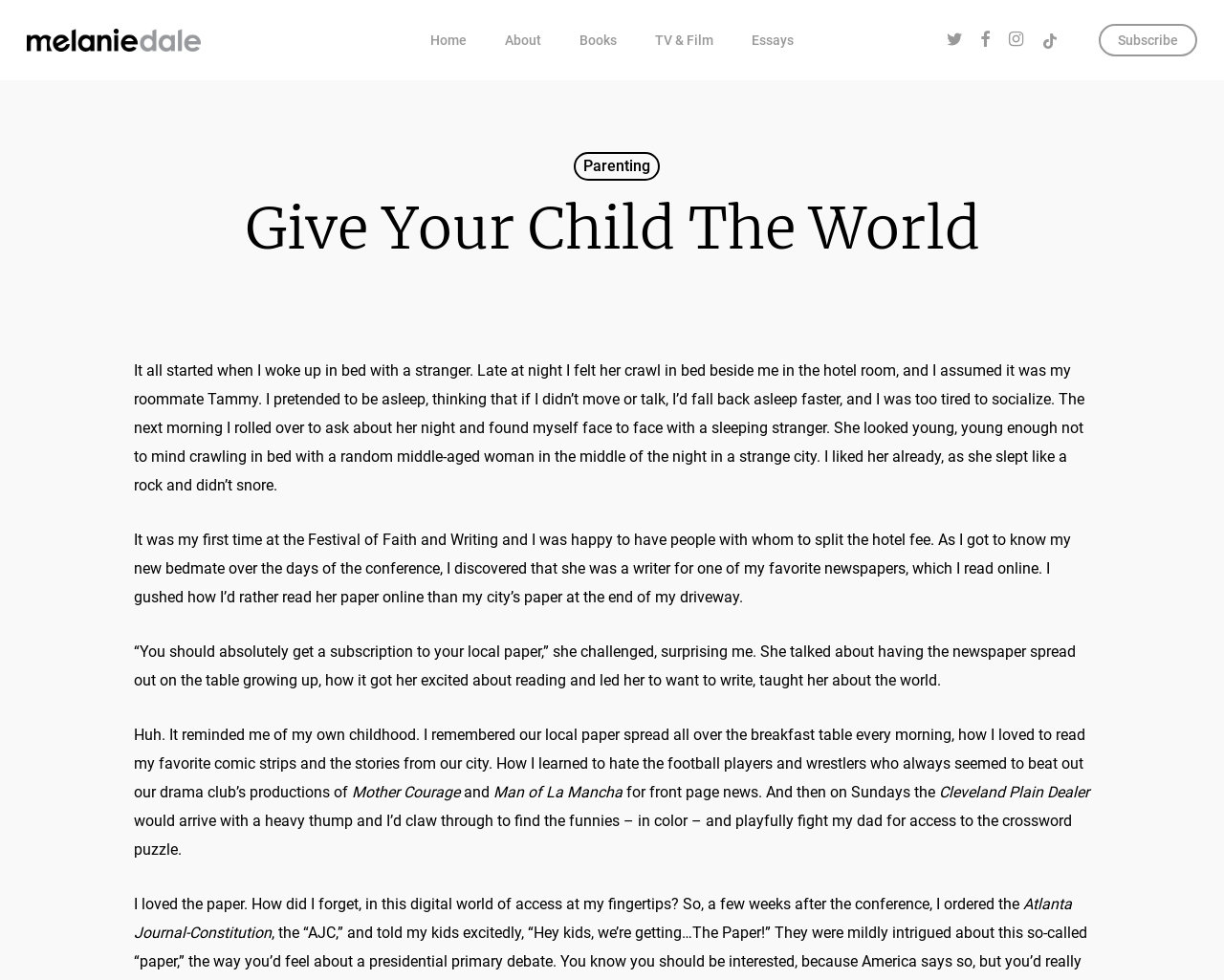What is the name of the newspaper mentioned?
Utilize the information in the image to give a detailed answer to the question.

The name of the newspaper mentioned is 'Atlanta Journal-Constitution', which can be found in the text of the first article, in the paragraph that talks about the author's experience with newspapers.